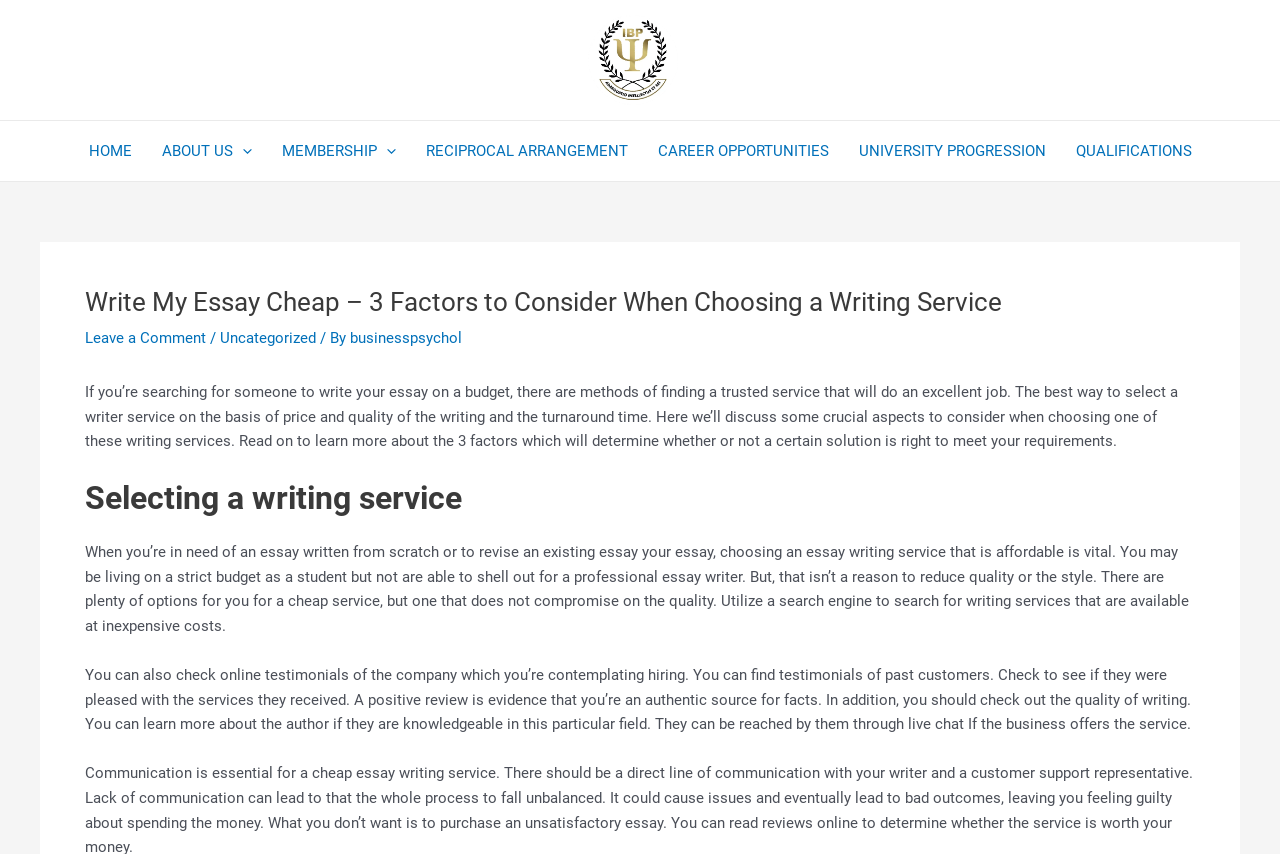Locate the bounding box coordinates of the element's region that should be clicked to carry out the following instruction: "Click ABOUT US Menu Toggle". The coordinates need to be four float numbers between 0 and 1, i.e., [left, top, right, bottom].

[0.114, 0.142, 0.208, 0.212]